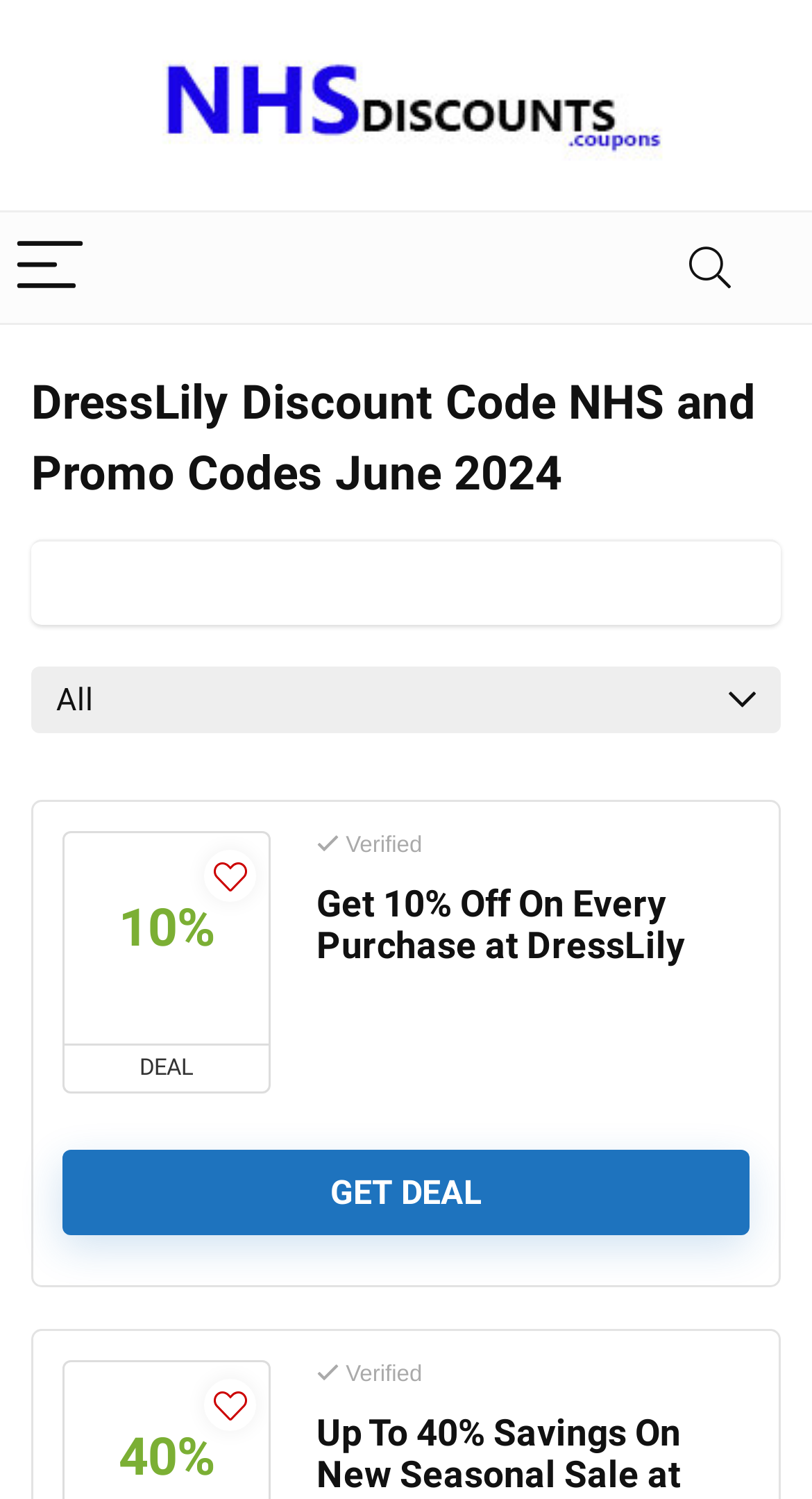Locate and extract the text of the main heading on the webpage.

DressLily Discount Code NHS and Promo Codes June 2024